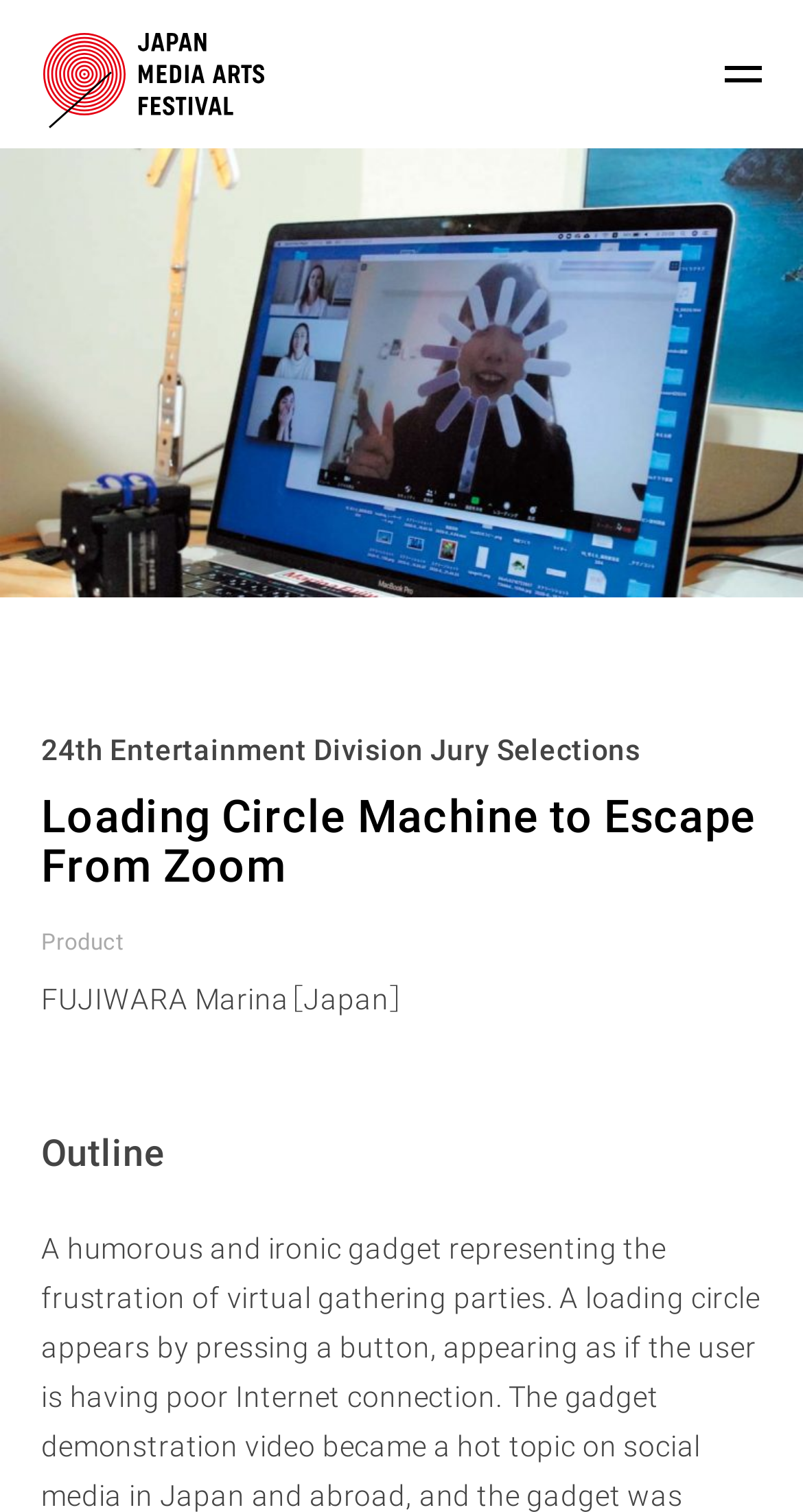Locate the bounding box coordinates of the clickable region to complete the following instruction: "Click the Outline button."

[0.051, 0.751, 0.949, 0.776]